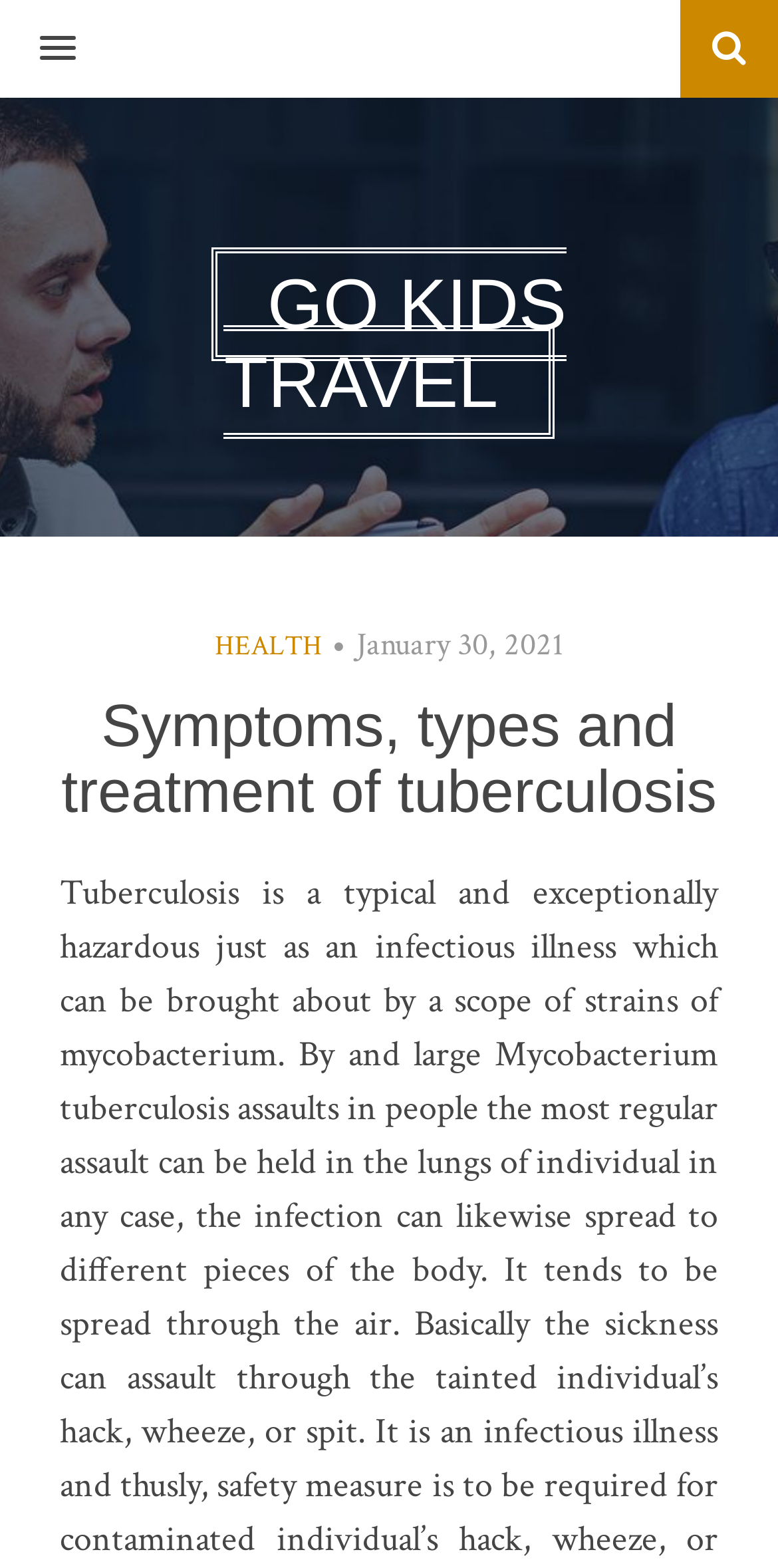Predict the bounding box of the UI element based on the description: "Go Kids Travel". The coordinates should be four float numbers between 0 and 1, formatted as [left, top, right, bottom].

[0.272, 0.157, 0.728, 0.28]